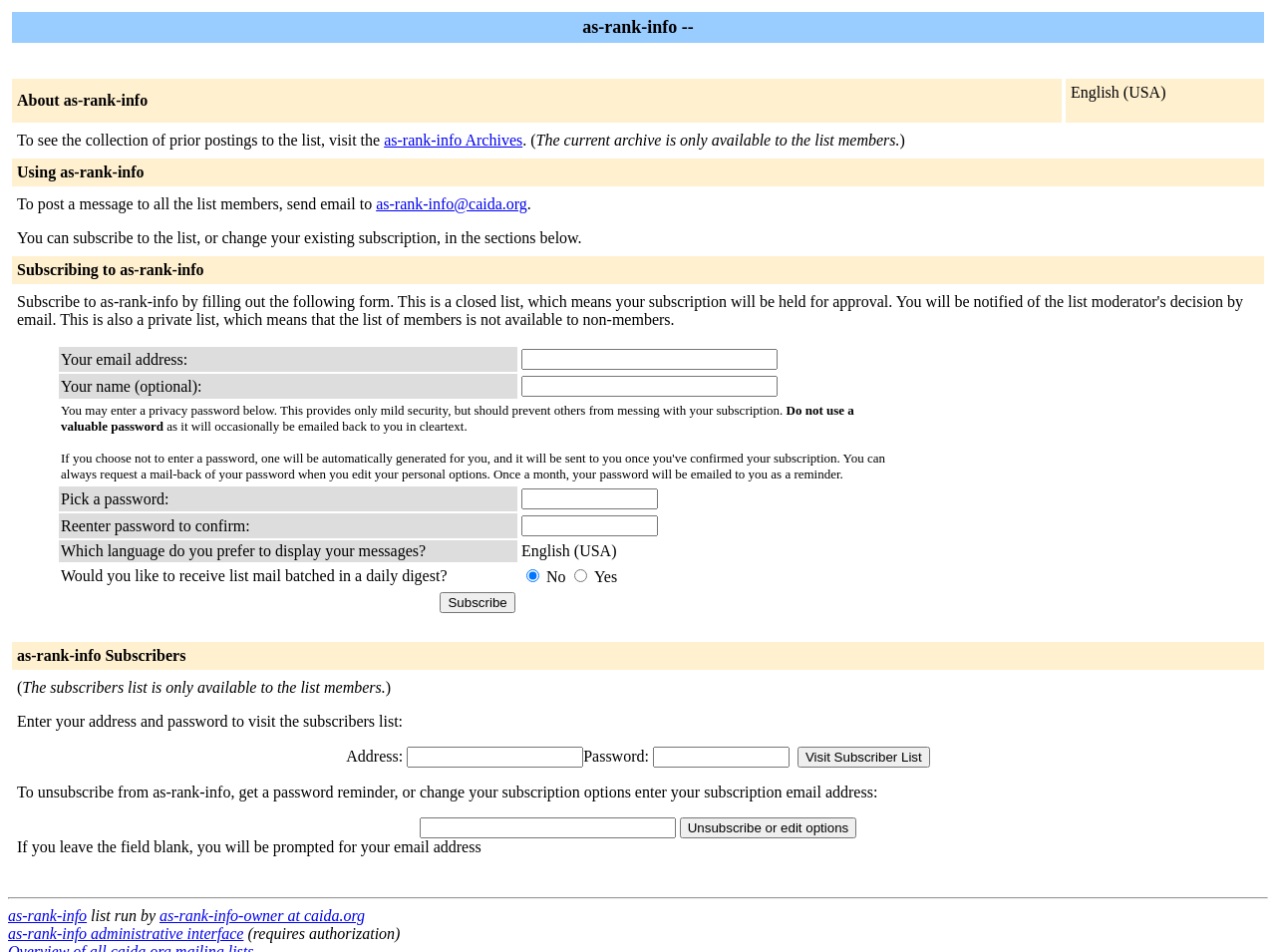Please reply with a single word or brief phrase to the question: 
What is the purpose of this webpage?

Info Page